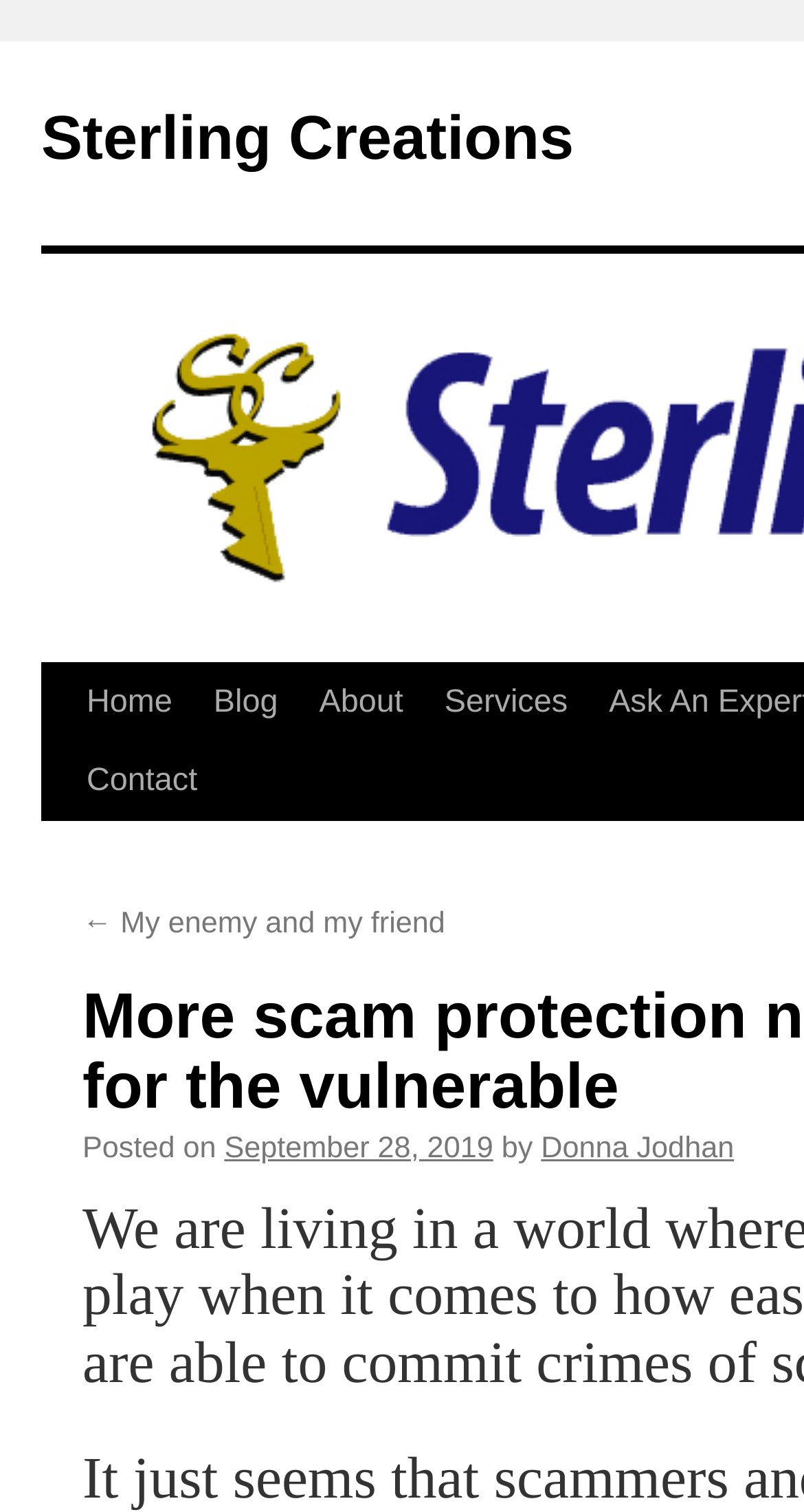How many main navigation links are there?
Refer to the image and provide a one-word or short phrase answer.

5